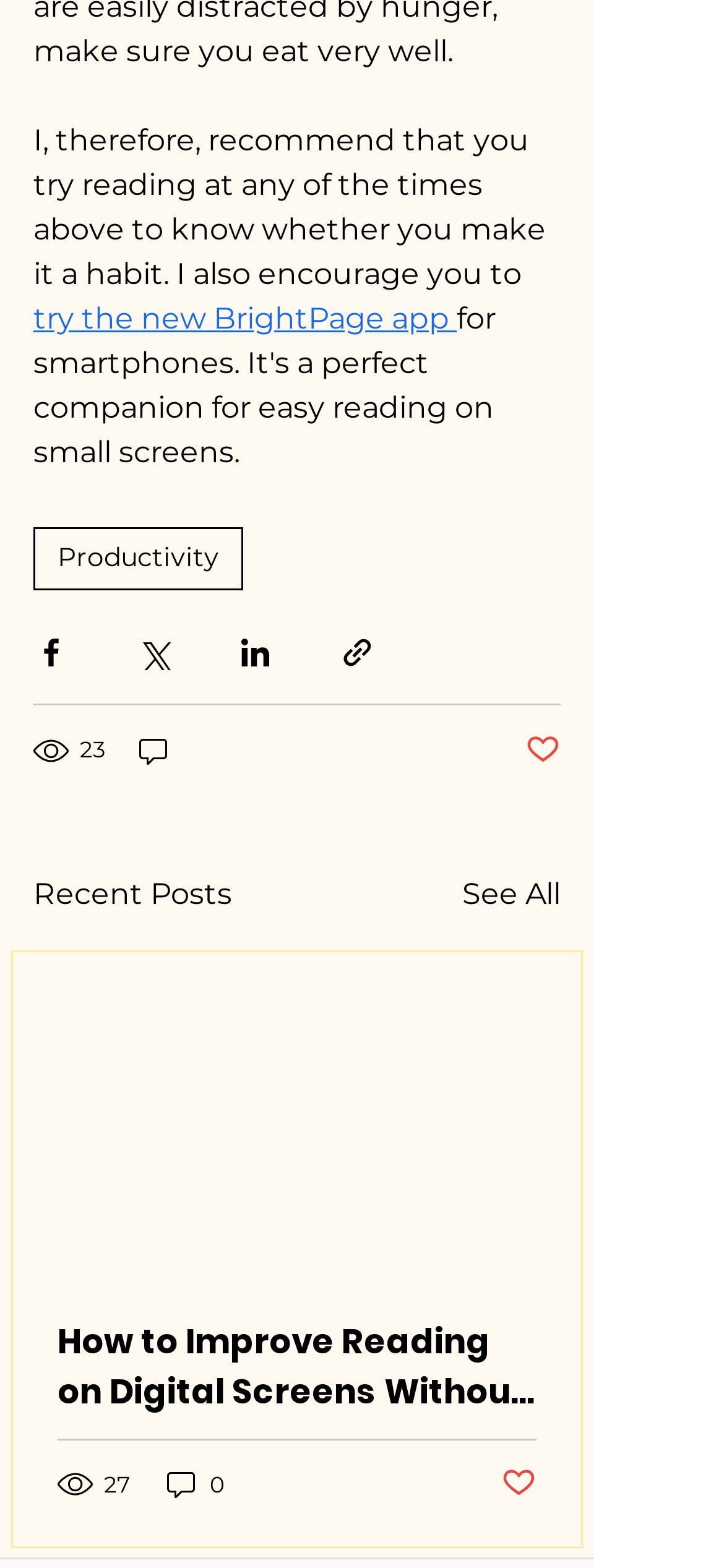Please find the bounding box for the UI element described by: "aria-label="Share via link"".

[0.469, 0.405, 0.518, 0.427]